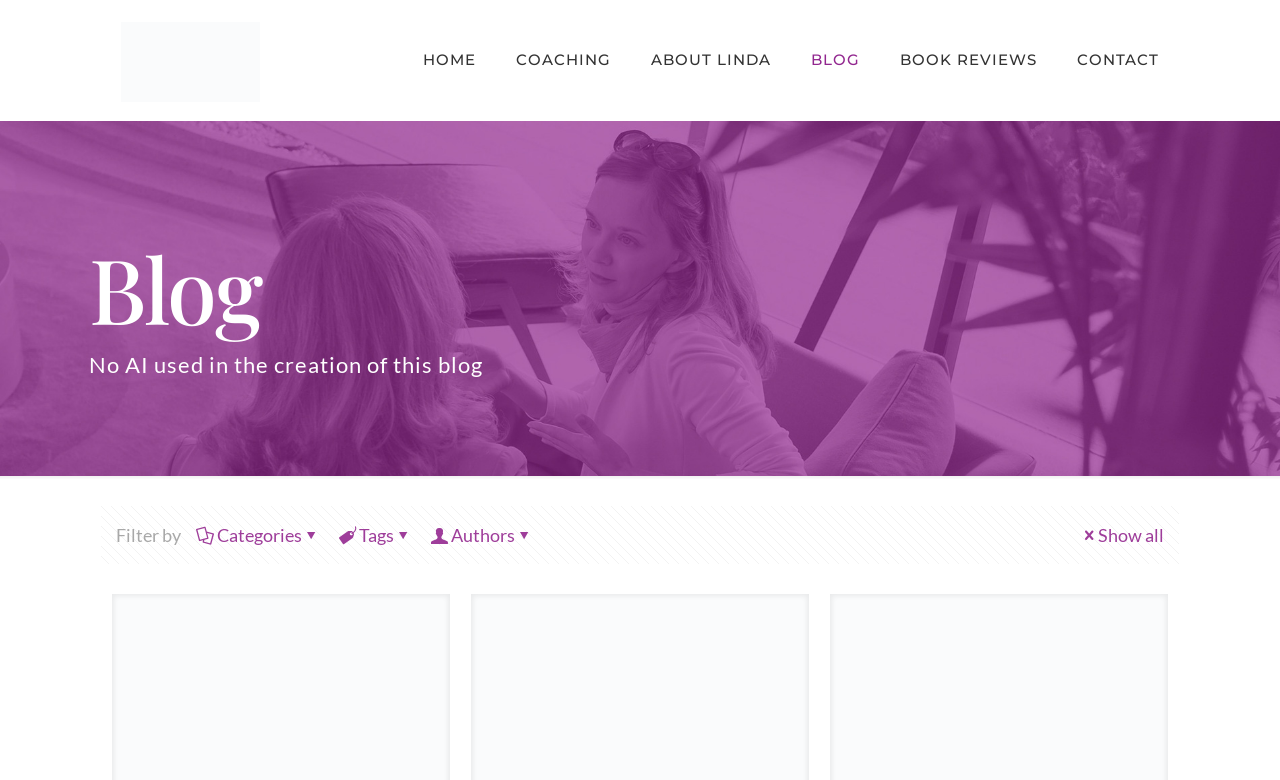Find the bounding box coordinates for the area you need to click to carry out the instruction: "contact the coach". The coordinates should be four float numbers between 0 and 1, indicated as [left, top, right, bottom].

[0.826, 0.0, 0.921, 0.154]